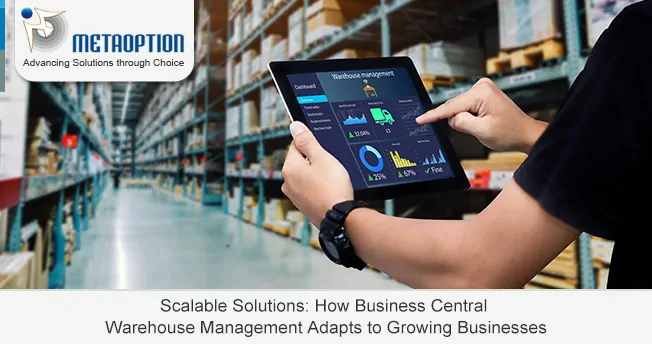What is the logo positioned in the top left corner?
Refer to the image and give a detailed response to the question.

The logo of MetaOption LLC is positioned in the top left corner, signifying the provider of the software solutions discussed, highlighting their commitment to advancing solutions that meet dynamic business needs.